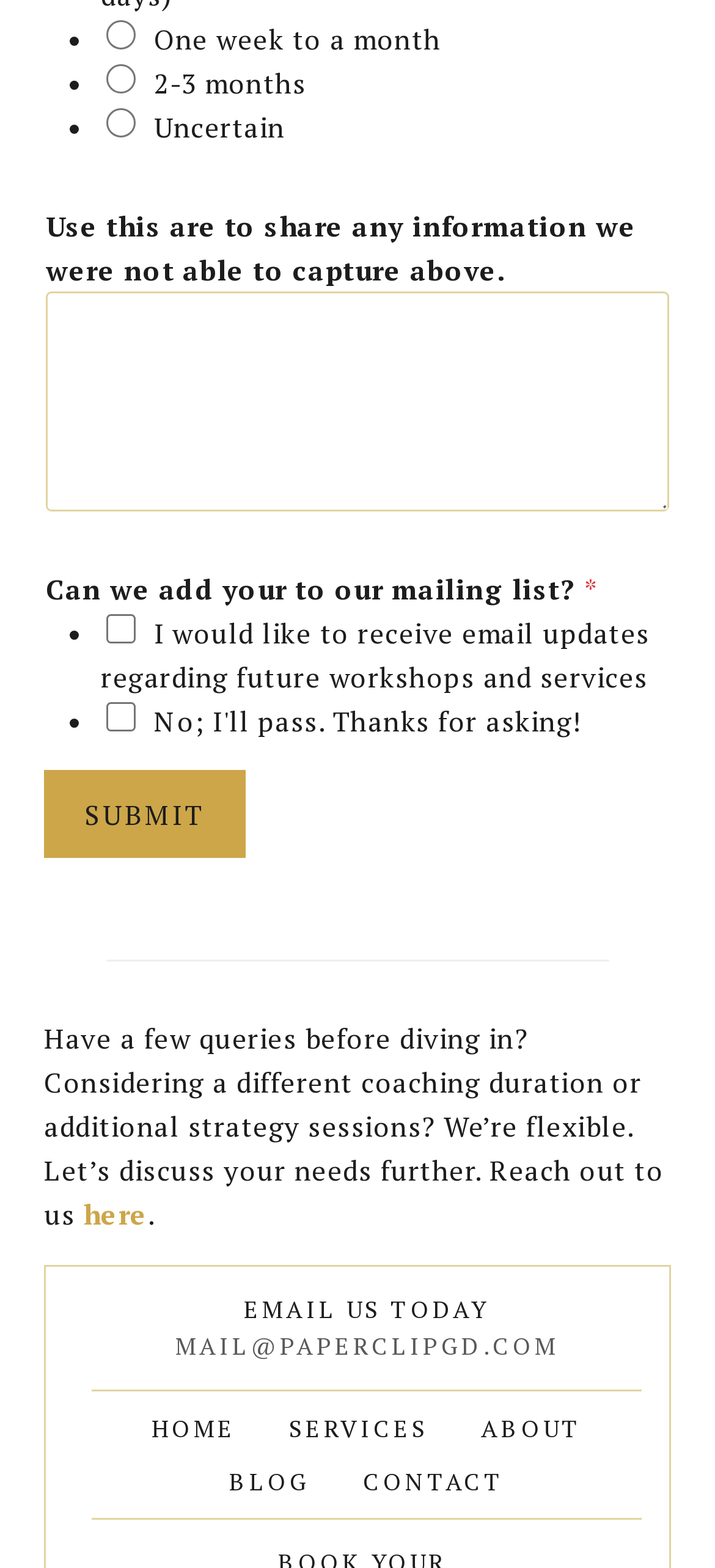How many links are available in the footer navigation?
Utilize the information in the image to give a detailed answer to the question.

I counted the number of links available in the footer navigation section, which are 'HOME', 'SERVICES', 'ABOUT', 'BLOG', and 'CONTACT'.